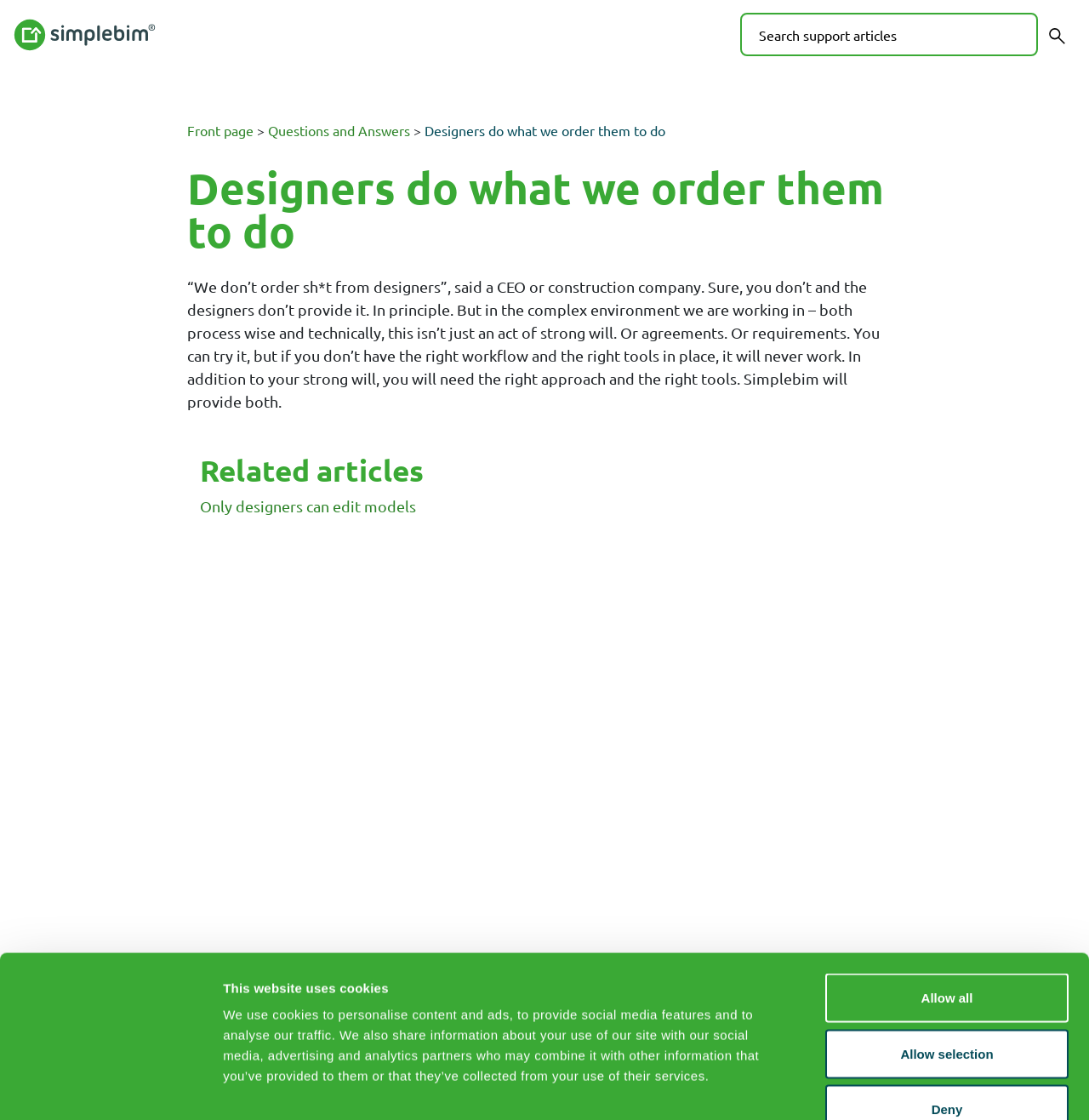Please find the bounding box coordinates of the element that must be clicked to perform the given instruction: "Search for something". The coordinates should be four float numbers from 0 to 1, i.e., [left, top, right, bottom].

[0.68, 0.011, 0.988, 0.05]